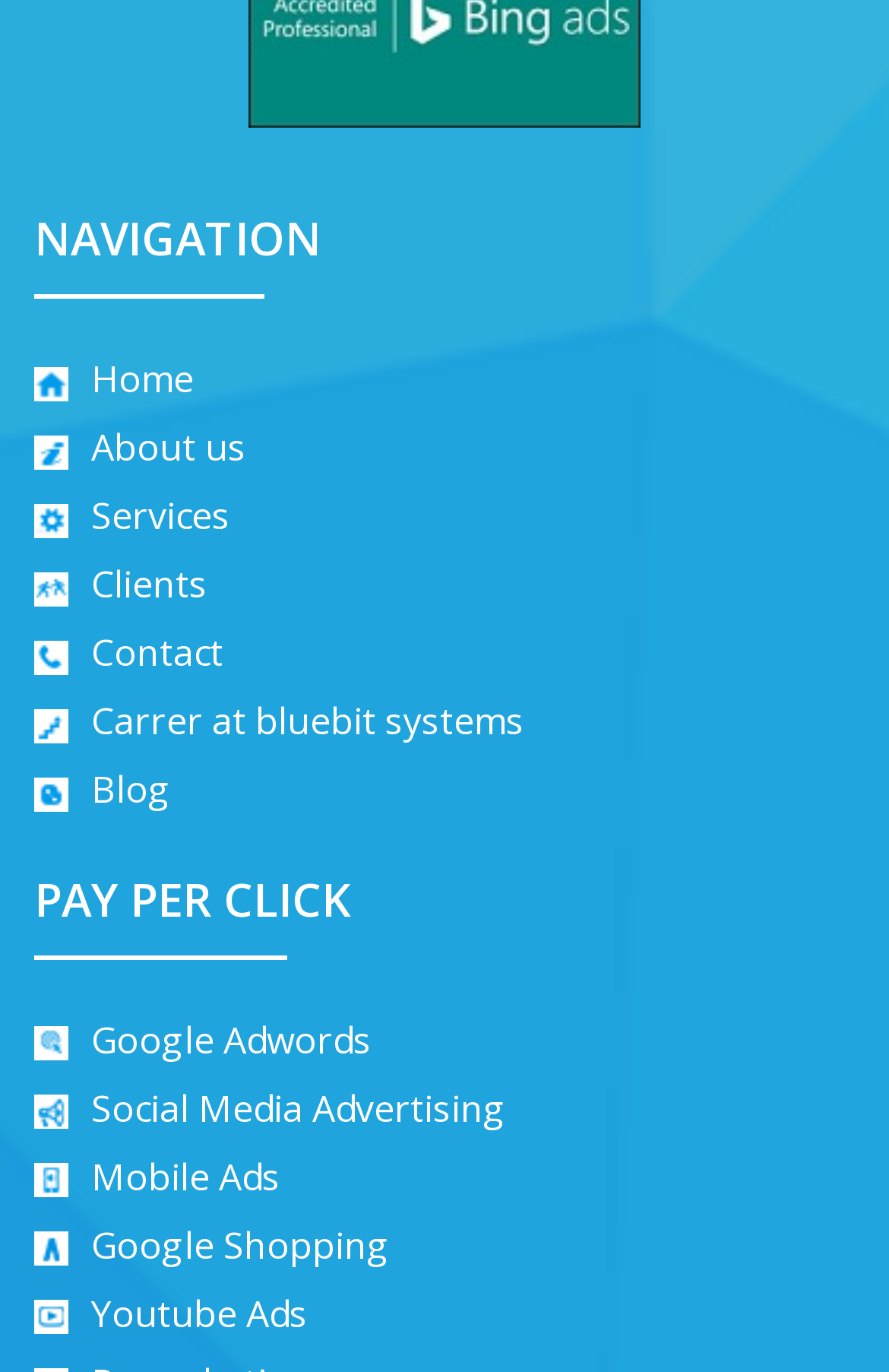Identify the bounding box coordinates of the region that should be clicked to execute the following instruction: "Navigate to the About us page".

[0.038, 0.308, 0.277, 0.345]